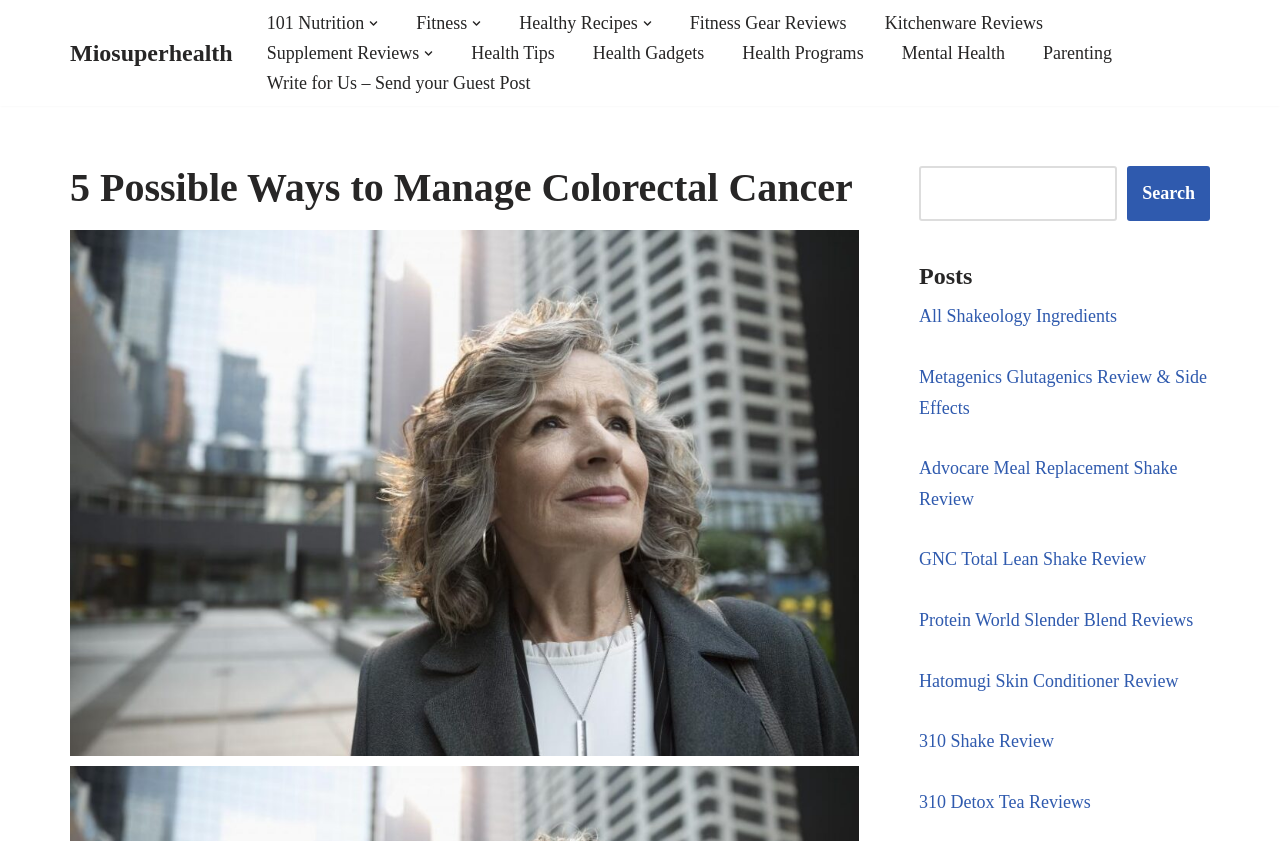What is the name of the website?
Analyze the screenshot and provide a detailed answer to the question.

The name of the website can be found in the top-left corner of the webpage, where it says 'Miosuperhealth' in a link format.